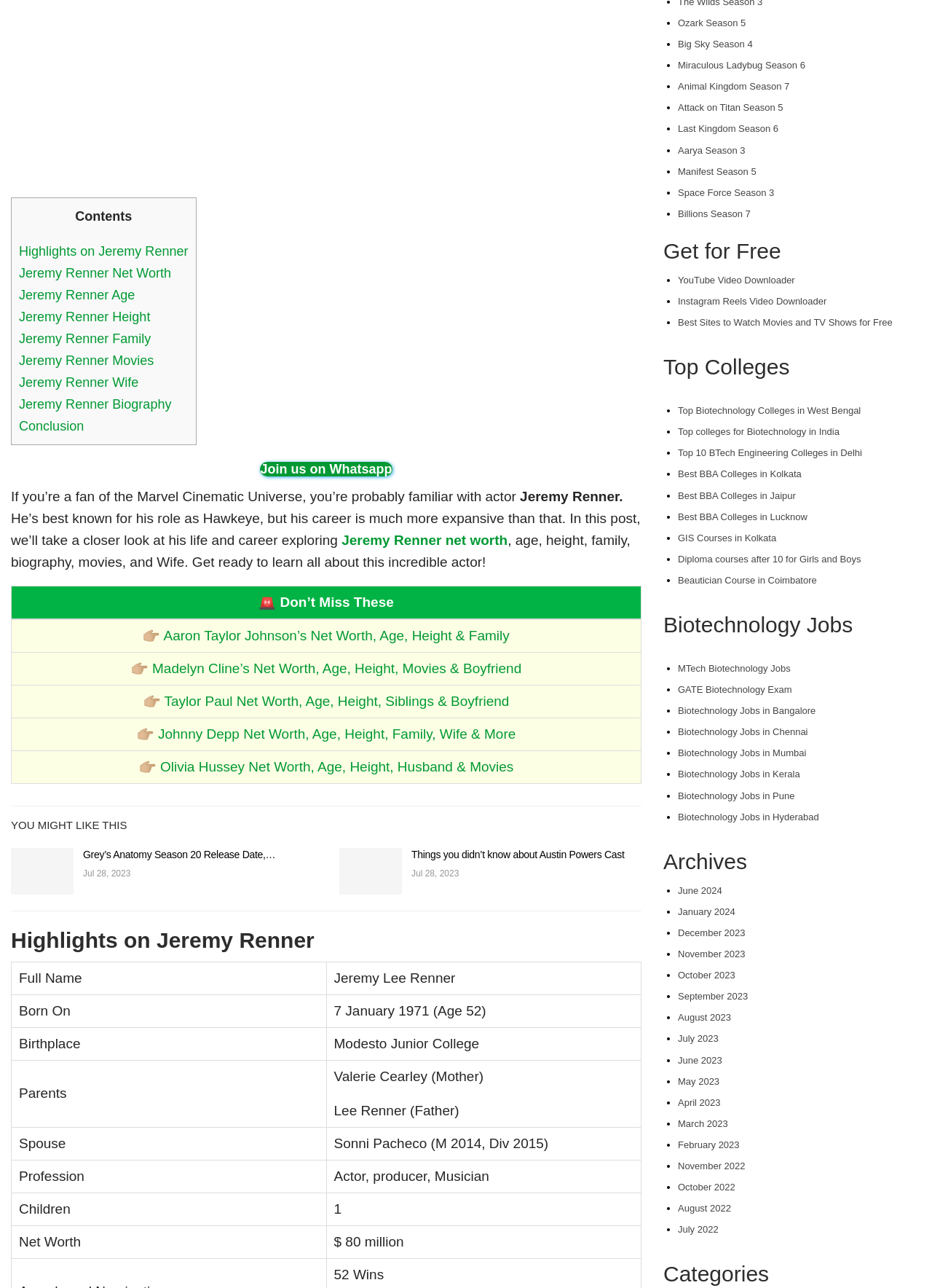Specify the bounding box coordinates of the element's area that should be clicked to execute the given instruction: "Join us on Whatsapp". The coordinates should be four float numbers between 0 and 1, i.e., [left, top, right, bottom].

[0.279, 0.359, 0.421, 0.37]